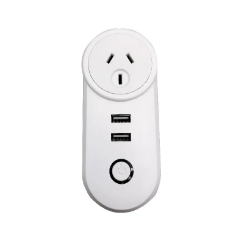Please provide a detailed answer to the question below by examining the image:
How many USB ports does the device have?

The caption states that the device features 'a standard power outlet alongside two USB ports', implying that the device has two USB ports.